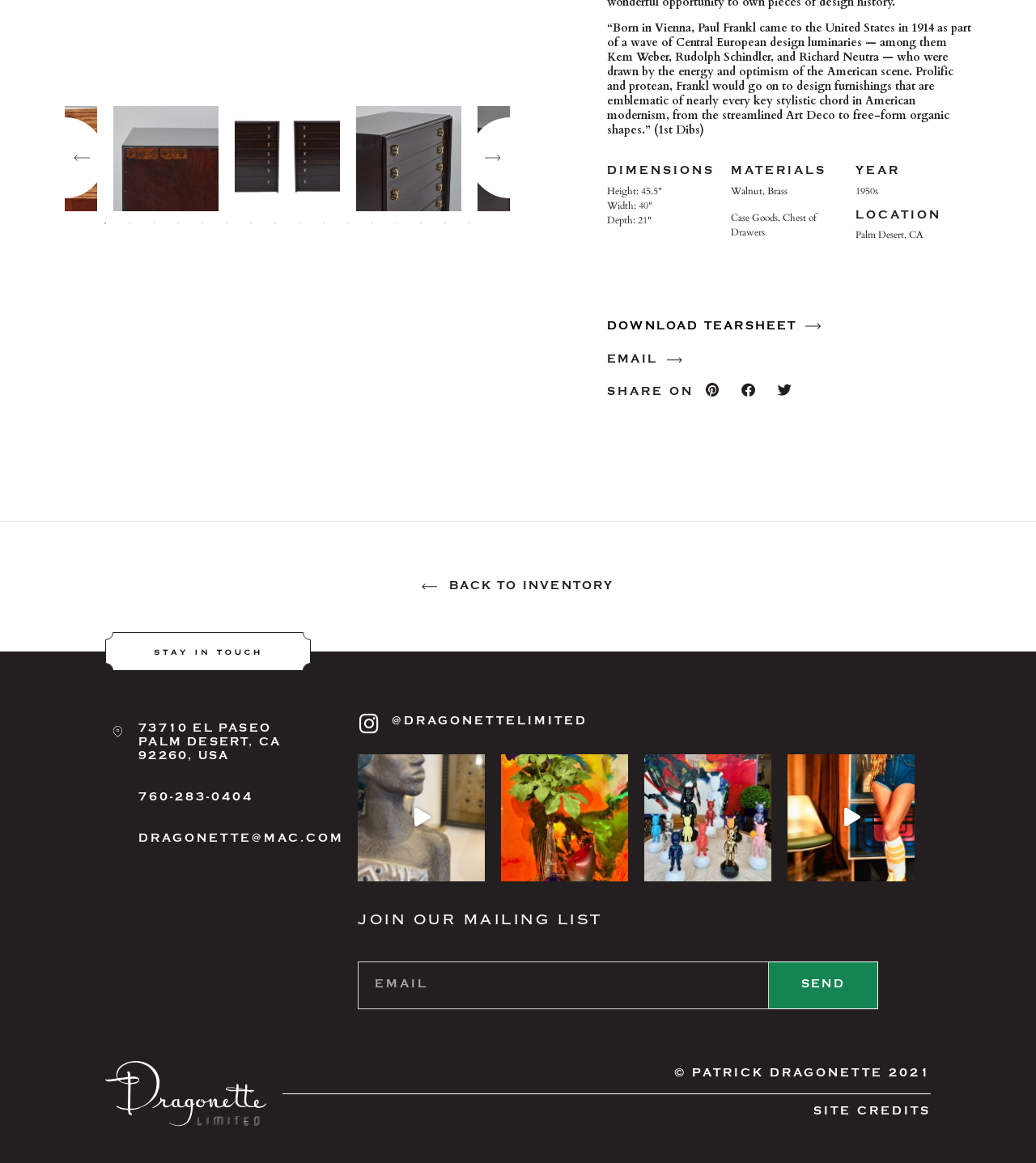Can you provide the bounding box coordinates for the element that should be clicked to implement the instruction: "Learn about Business Growth and Innovation"?

None